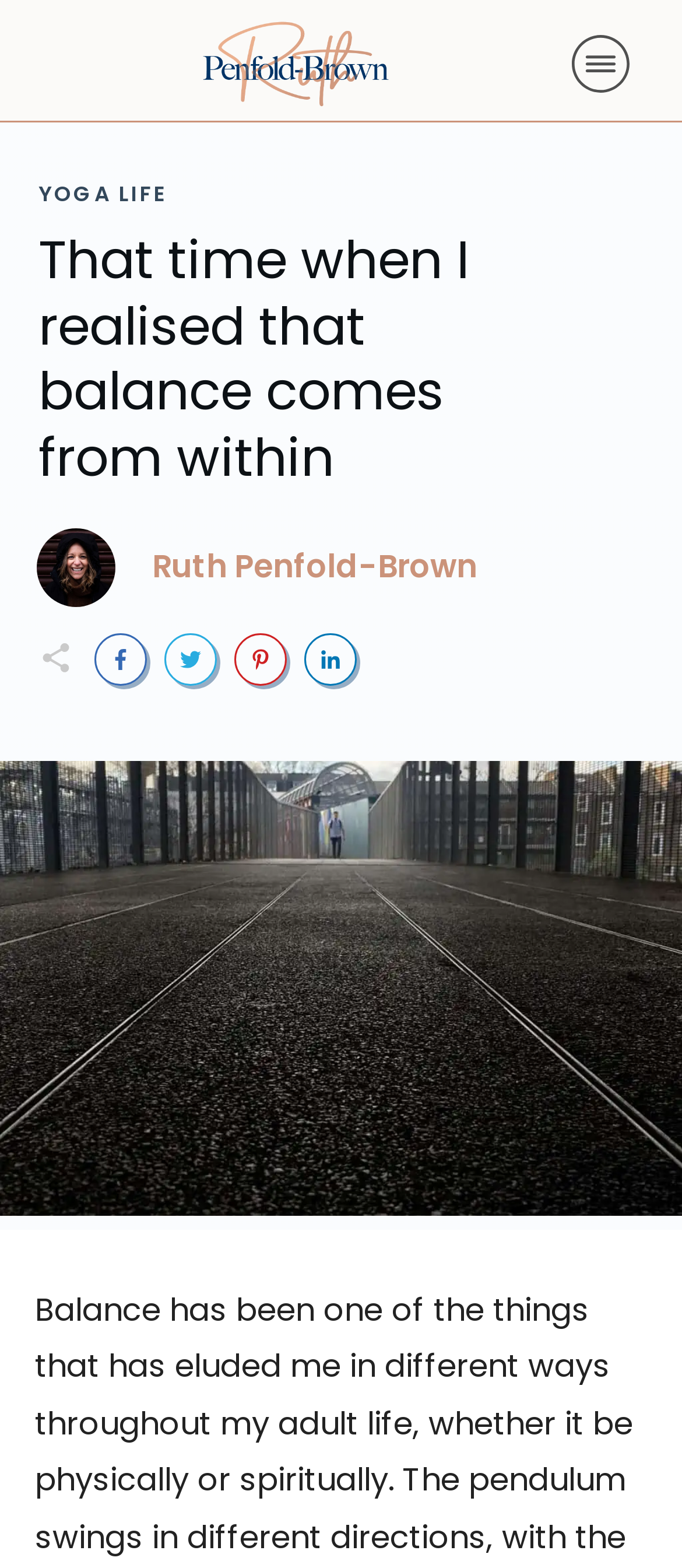What is the text above the image with Ruth Penfold-Brown?
Please respond to the question with a detailed and well-explained answer.

I found the image with Ruth Penfold-Brown, which is [863], and looked for the nearest text element above it, which is [579] with the text 'That time when I realised that balance comes from within'.